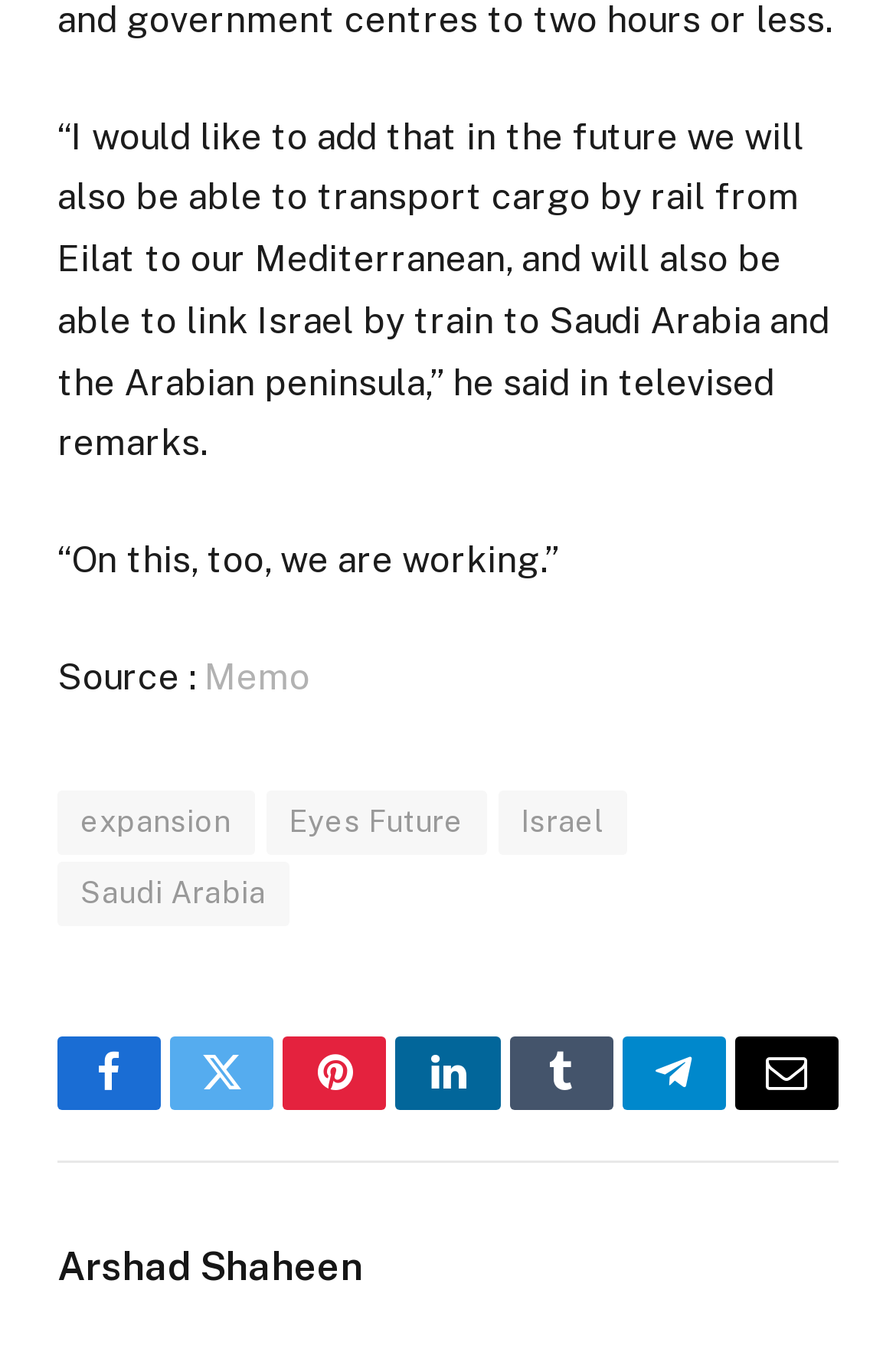Determine the bounding box coordinates for the UI element described. Format the coordinates as (top-left x, top-left y, bottom-right x, bottom-right y) and ensure all values are between 0 and 1. Element description: parent_node: Email name="form_fields[email]" placeholder="Email"

None